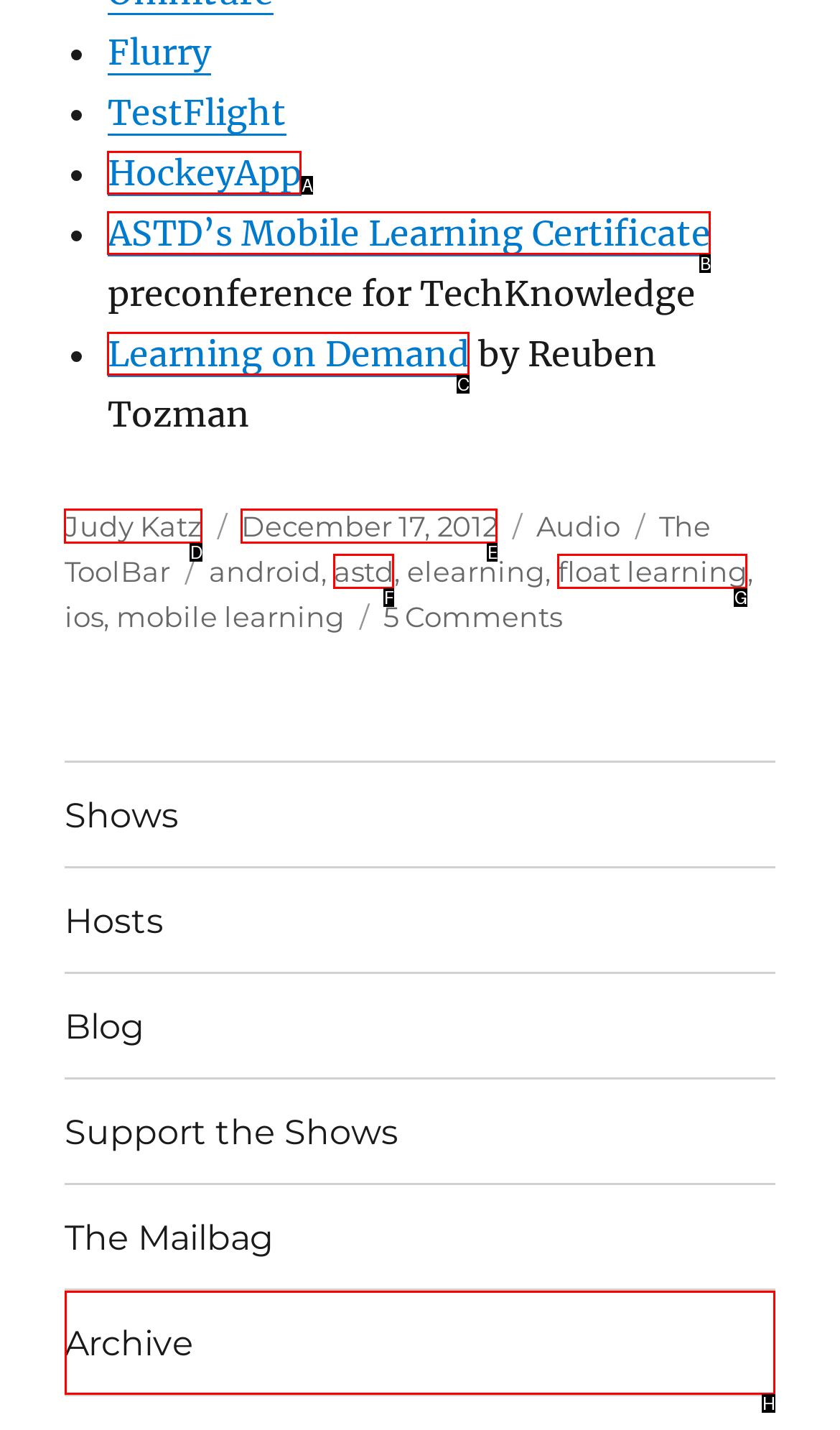Which lettered option should be clicked to achieve the task: Read News? Choose from the given choices.

None